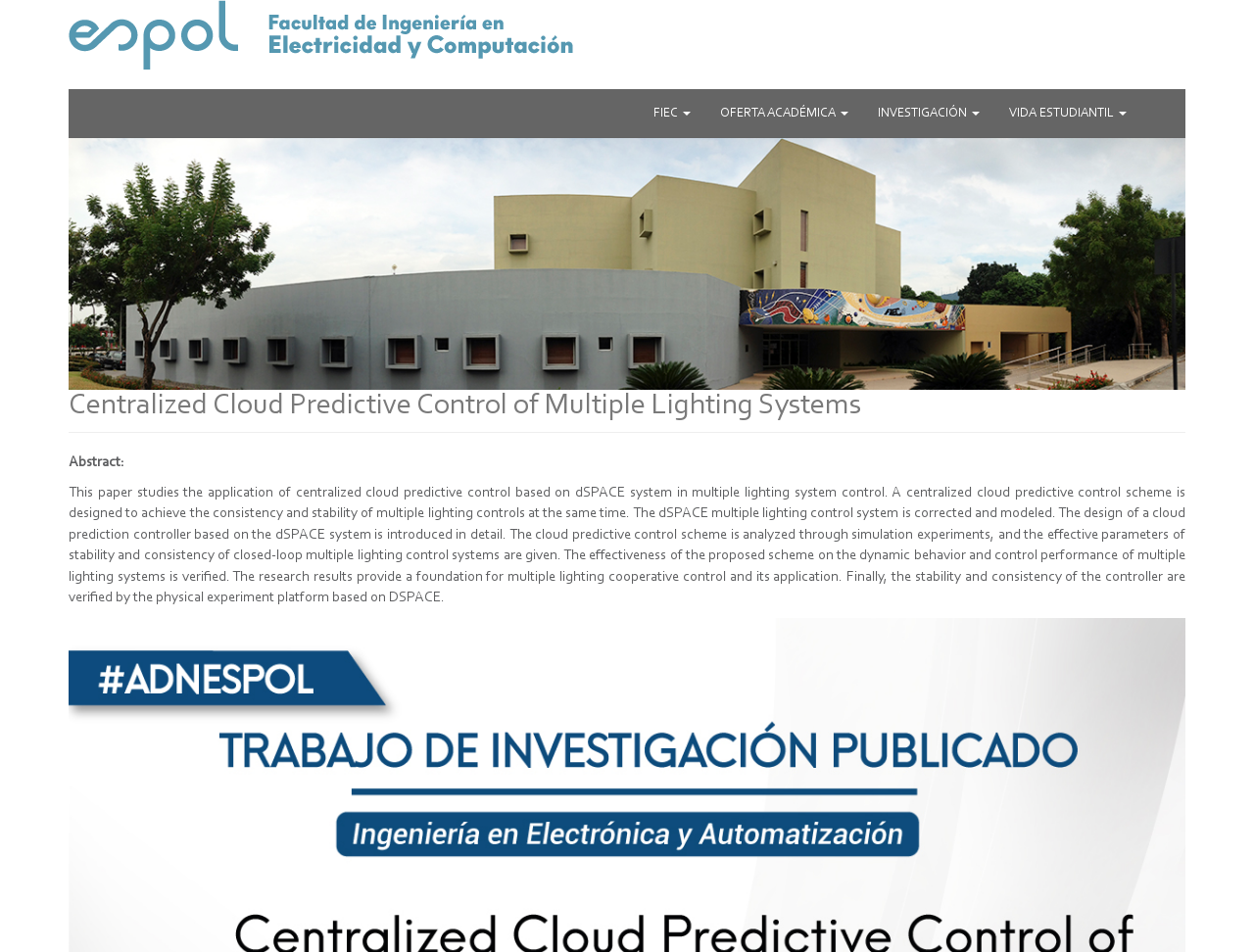What is the final step in verifying the controller?
Refer to the image and give a detailed response to the question.

After simulation experiments, the stability and consistency of the controller are finally verified by a physical experiment platform based on DSPACE.